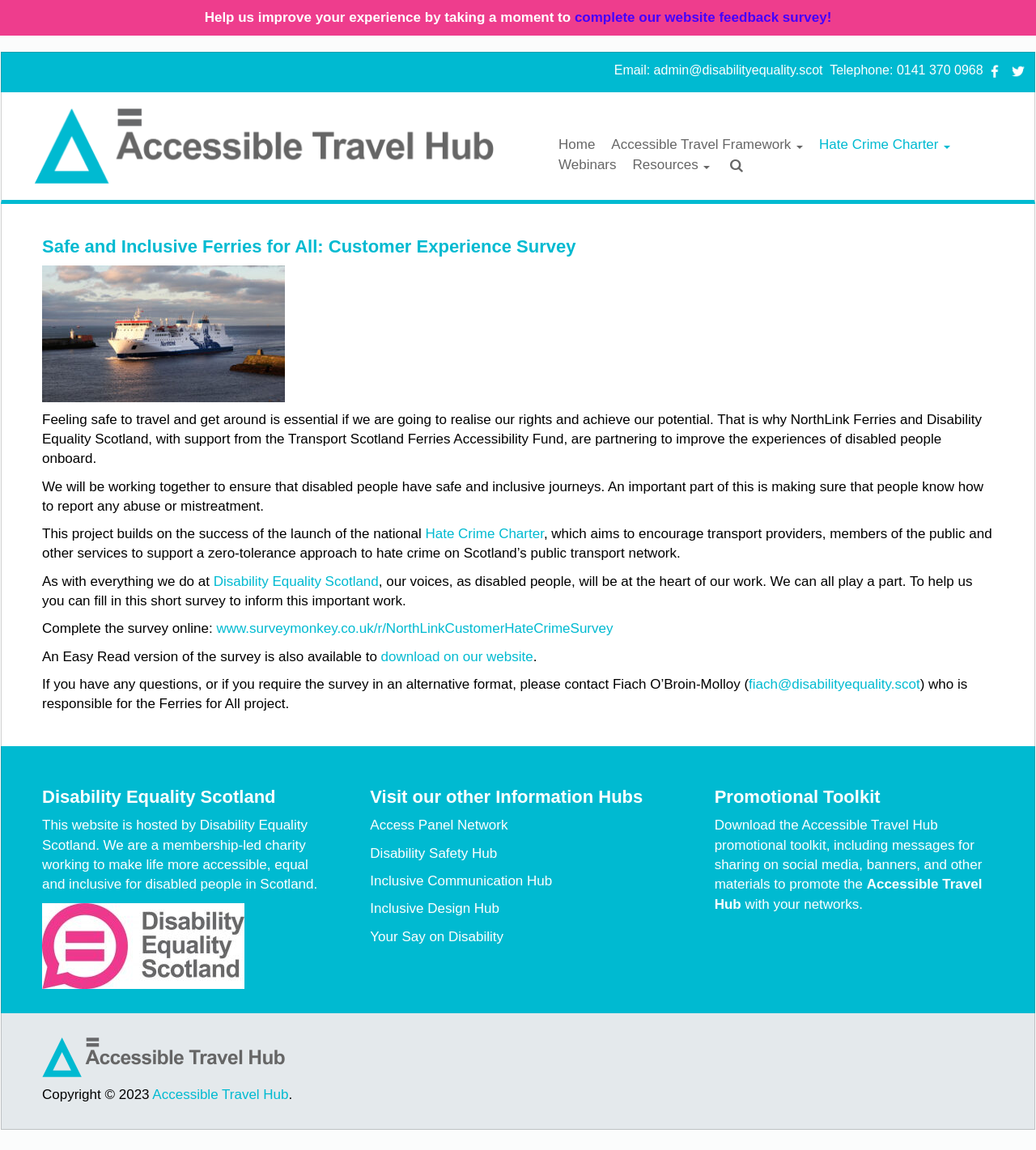What is the purpose of the survey?
From the image, respond using a single word or phrase.

To improve experiences of disabled people